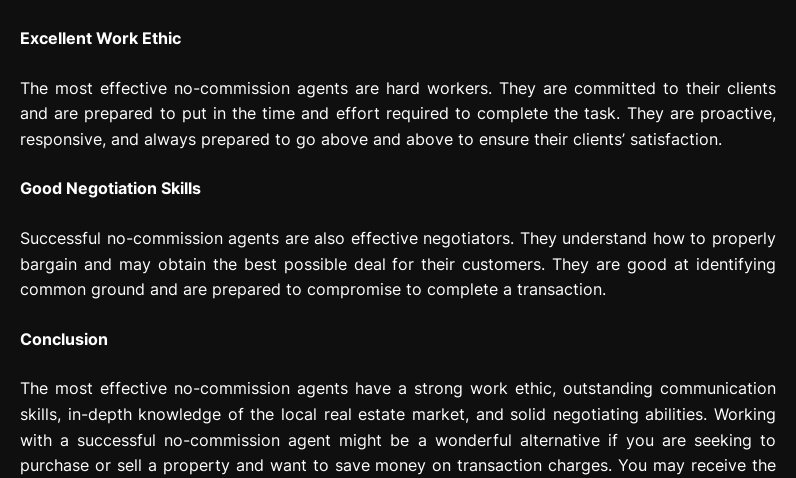Elaborate on the various elements present in the image.

The image highlights key qualities of effective no-commission real estate agents, emphasizing their excellent work ethic and negotiation skills. It outlines that these agents are dedicated hard workers who commit to their clients’ needs, putting in the necessary time and effort to ensure satisfaction. Additionally, it stresses their abilities as negotiators, adept at securing the best deals and finding common ground to facilitate transactions. The concluding section suggests that partnering with a successful no-commission agent can be a beneficial choice for those looking to buy or sell property while saving on transaction costs.